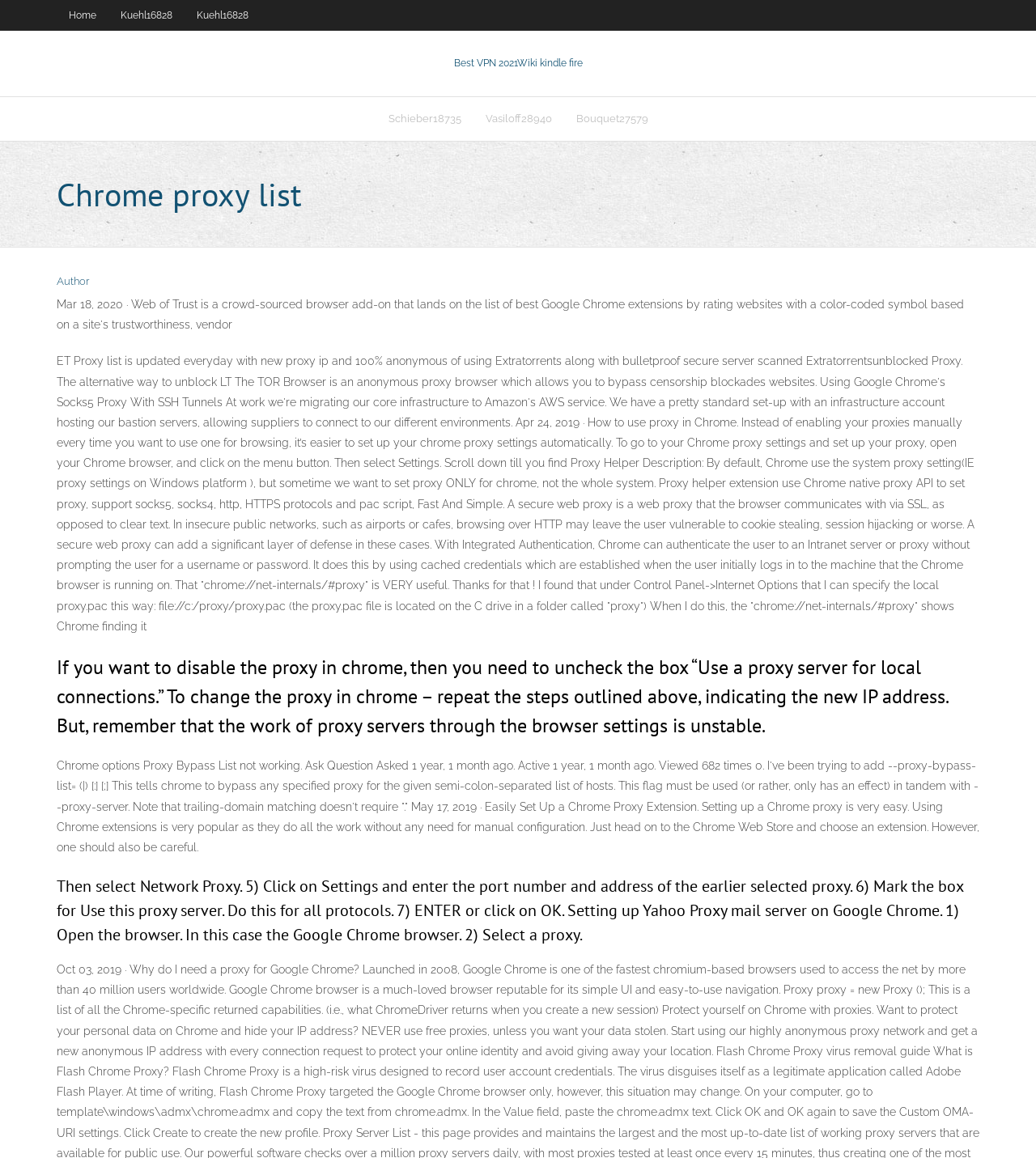Identify and provide the text of the main header on the webpage.

Chrome proxy list